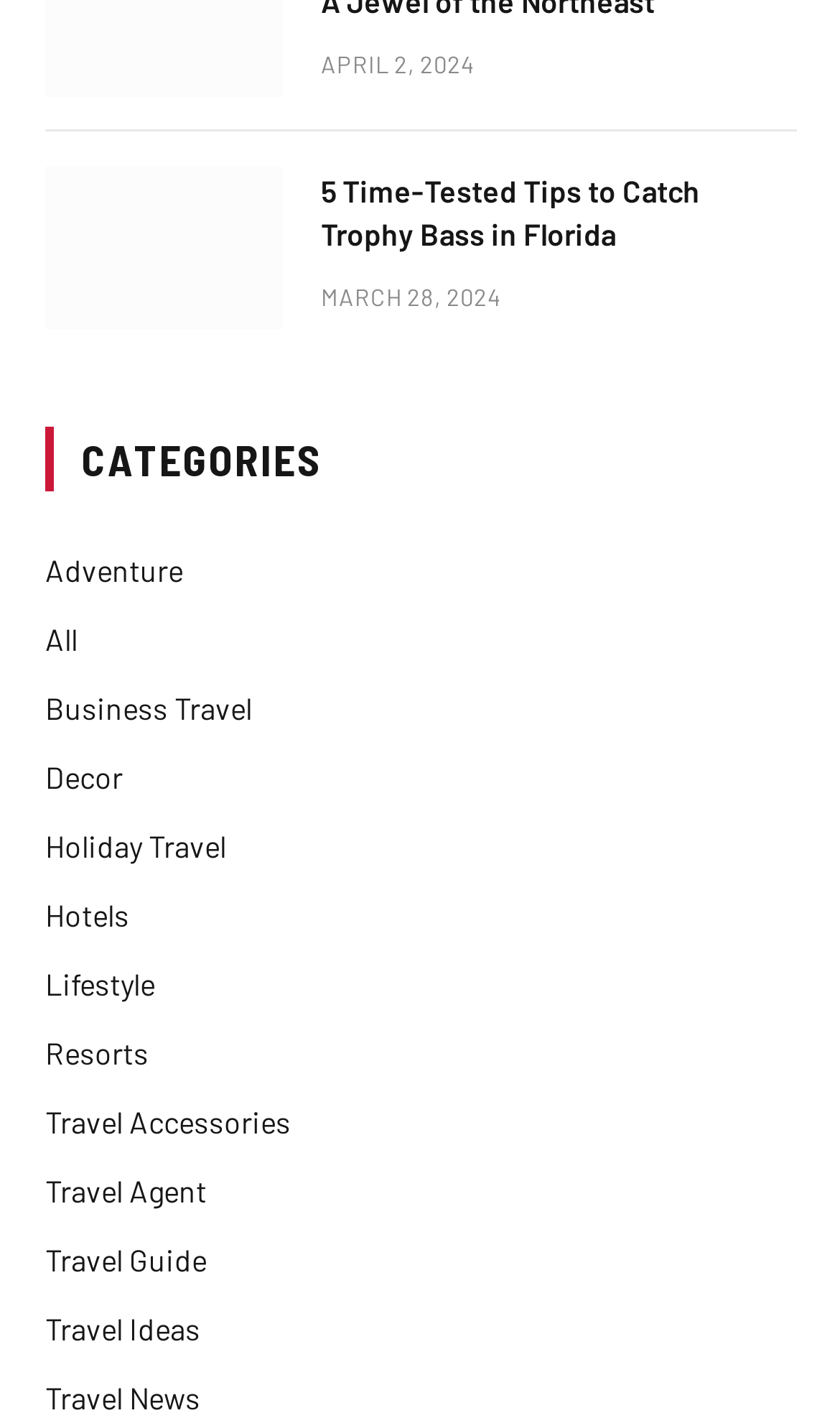Please identify the bounding box coordinates of the element that needs to be clicked to perform the following instruction: "read article about catching trophy bass in Florida".

[0.054, 0.118, 0.336, 0.234]